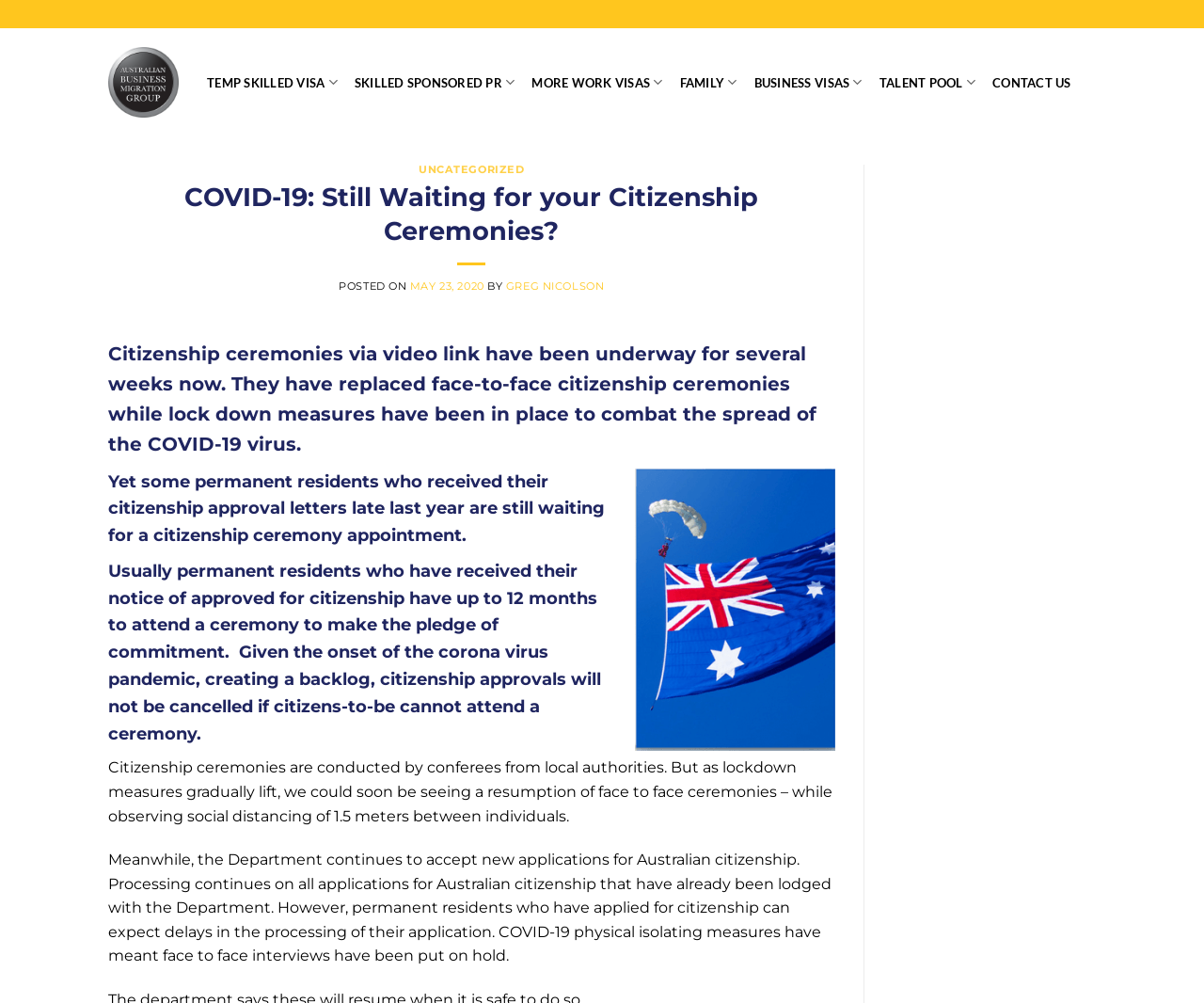Generate a thorough caption that explains the contents of the webpage.

The webpage appears to be an article from an Australian work visa agent, discussing the impact of COVID-19 on citizenship ceremonies. At the top right corner, there are several social media links represented by icons. Below these icons, the website's logo and name "Australia Work Visa Agent | Australian Business Migration" are displayed, accompanied by an image.

The main navigation menu is located below the logo, featuring links to various visa categories, including "TEMP SKILLED VISA", "SKILLED SPONSORED PR", "MORE WORK VISAS", "FAMILY", "BUSINESS VISAS", and "TALENT POOL". The "CONTACT US" link is positioned at the far right end of the menu.

The article's title "COVID-19: Still Waiting for your Citizenship Ceremonies?" is displayed prominently, followed by the meta description "Citizenship ceremonies via video link have been underway for several weeks now. They have replaced face-to-face citizenship ceremonies while lock down measures have been in place to combat the spread of the COVID-19 virus." The article is divided into several sections, each with a heading summarizing the content.

The first section discusses the current state of citizenship ceremonies, which have been replaced by video link ceremonies due to lockdown measures. An image related to Australian citizenship is displayed to the right of this section.

The subsequent sections discuss the backlog of citizenship ceremony appointments, the usual process for attending a ceremony, and the impact of the pandemic on citizenship approvals. The article also mentions that the Department continues to accept new applications for Australian citizenship, but processing times may be delayed due to physical distancing measures.

Throughout the article, there are several static text elements, including the posting date "MAY 23, 2020", and the author's name "GREG NICOLSON".